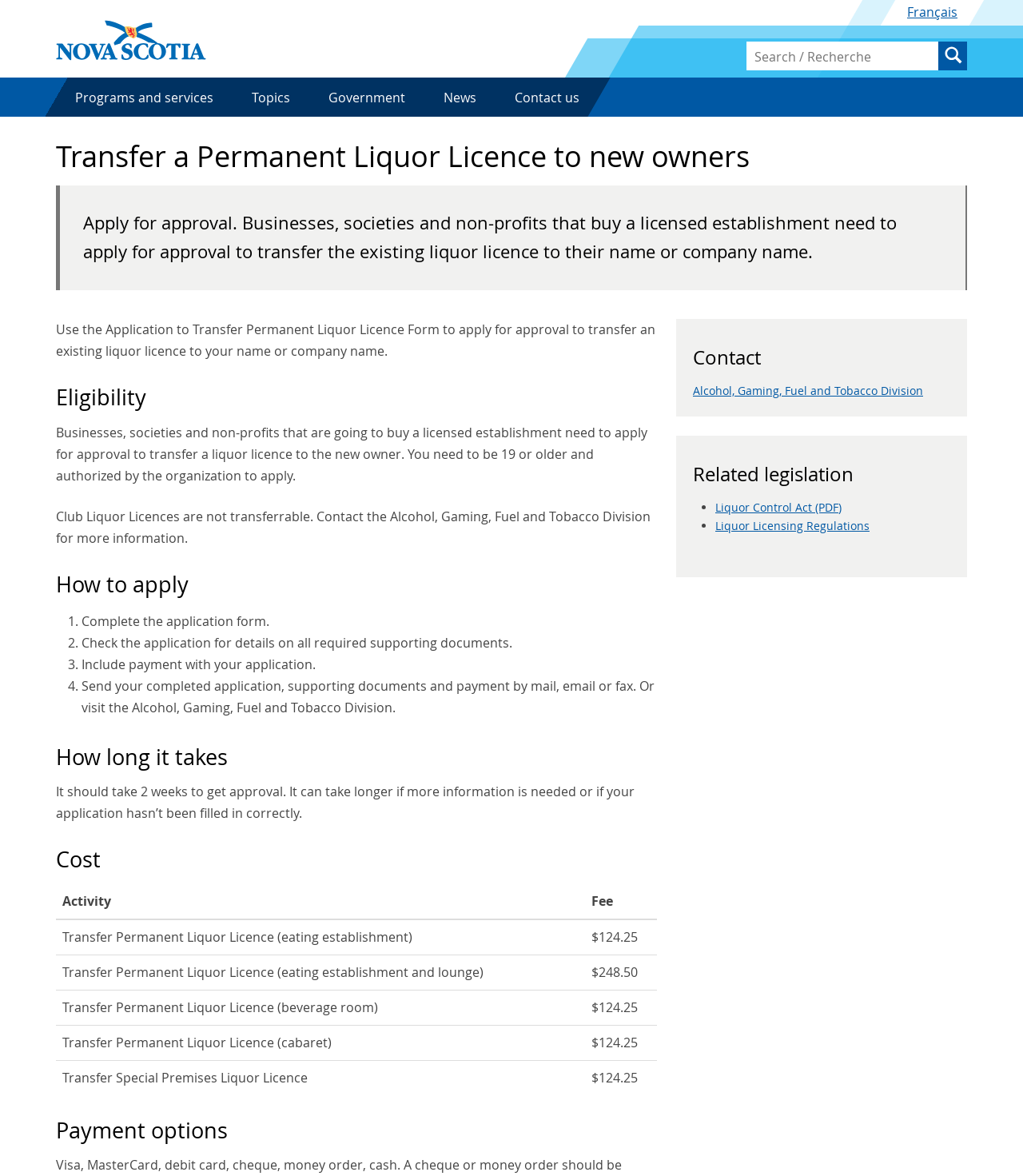Locate the UI element that matches the description Liquor Control Act (PDF) in the webpage screenshot. Return the bounding box coordinates in the format (top-left x, top-left y, bottom-right x, bottom-right y), with values ranging from 0 to 1.

[0.699, 0.425, 0.823, 0.438]